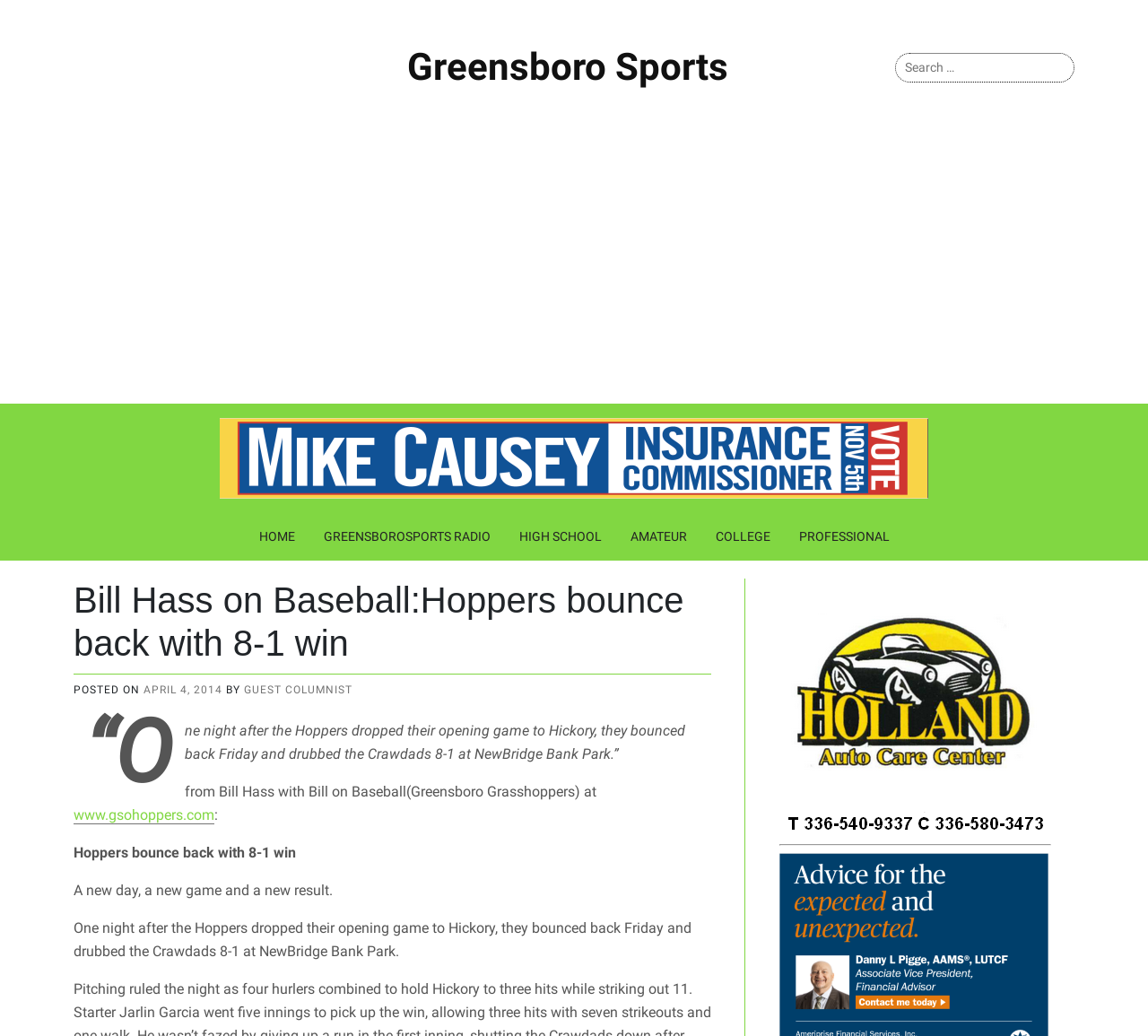Determine the bounding box coordinates of the element that should be clicked to execute the following command: "Go to HOME page".

[0.213, 0.496, 0.269, 0.541]